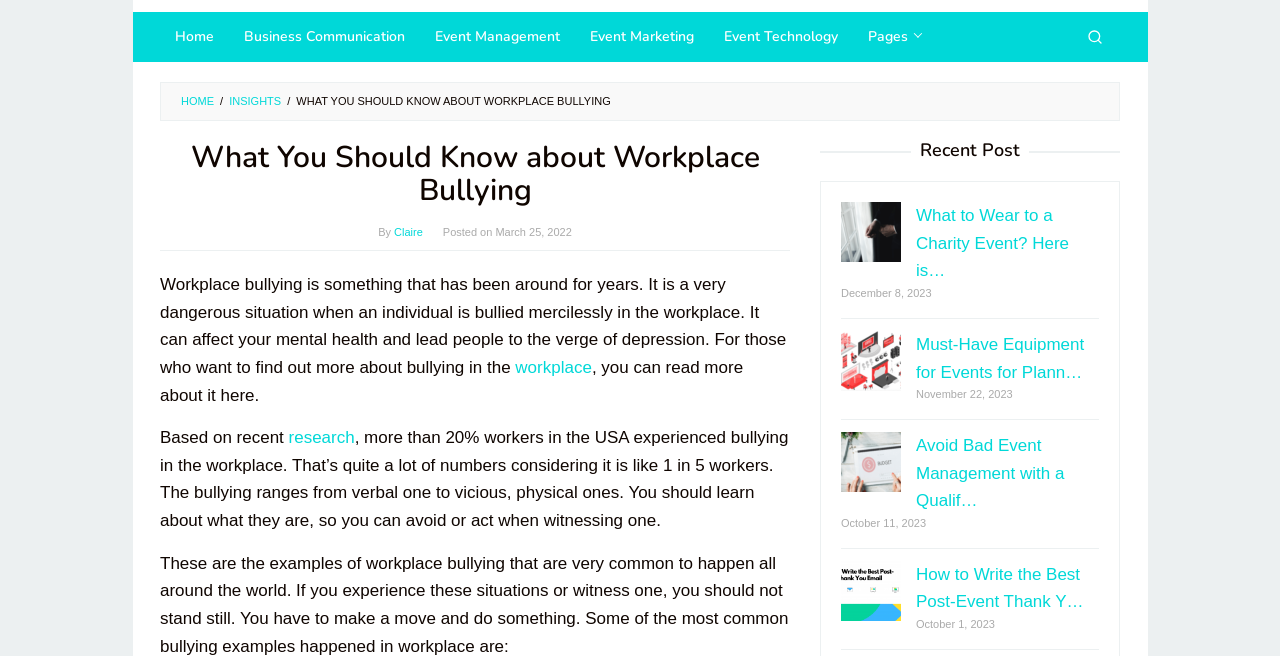How many recent posts are listed on the webpage?
Give a detailed response to the question by analyzing the screenshot.

There are four recent posts listed on the webpage, each with a title, an image, and a date. The titles are 'What to Wear to a Charity Event? Here is…', 'Must-Have Equipment for Events for Planners and Organizers Must-Have Equipment for Events for Plann…', 'Avoid Bad Event Management with a Qualified Event Budget Avoid Bad Event Management with a Qualif…', and 'How to Write the Best Post-Event Thank You Email How to Write the Best Post-Event Thank Y…'.